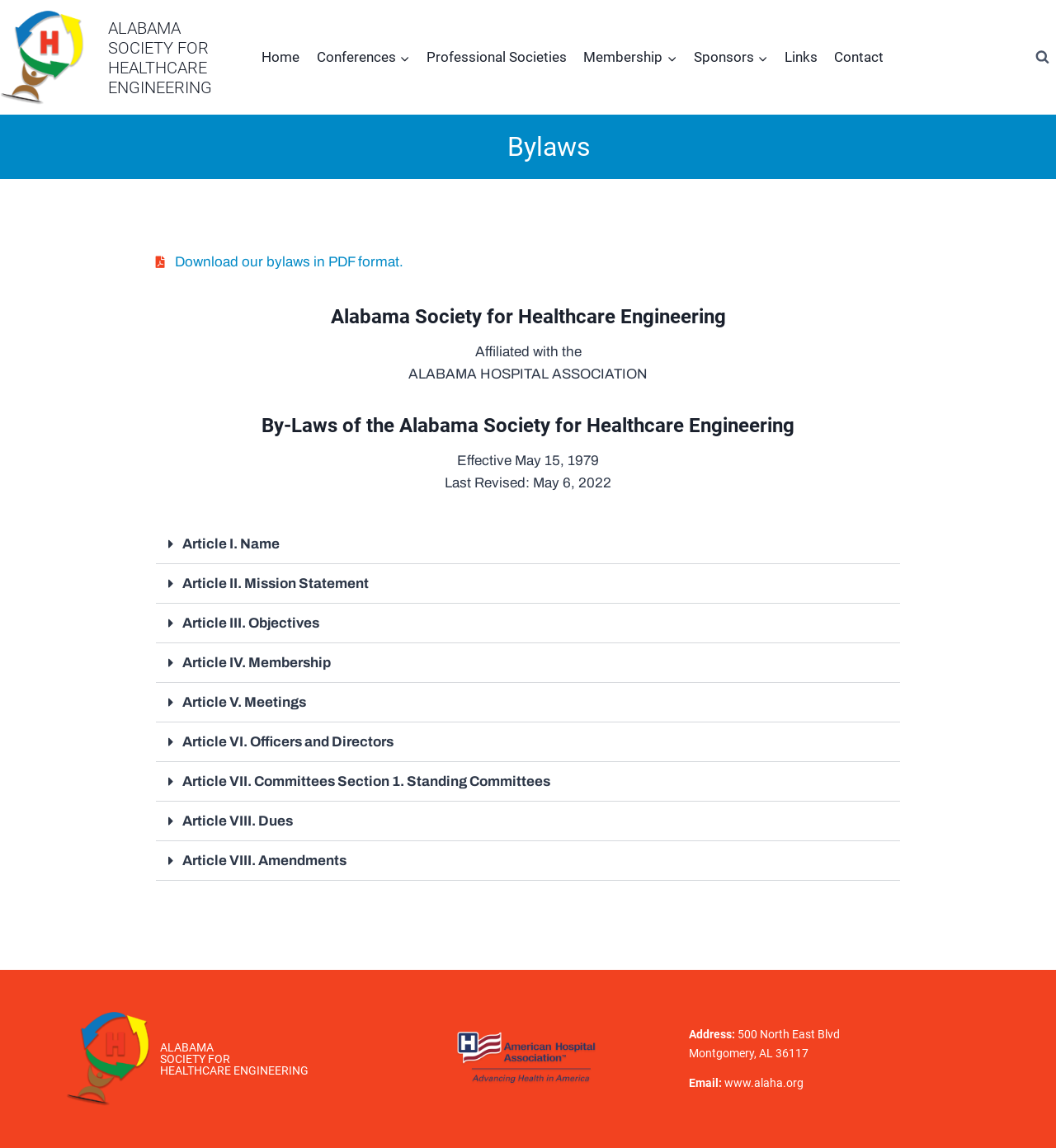What is the name of the organization?
Using the image, provide a detailed and thorough answer to the question.

The name of the organization can be found in the top-left corner of the webpage, where it is written in bold font as 'ALABAMA SOCIETY FOR HEALTHCARE ENGINEERING'. Additionally, it is also mentioned in the navigation menu as 'Home' and in the footer section as 'ALABAMA SOCIETY FOR HEALTHCARE ENGINEERING'.